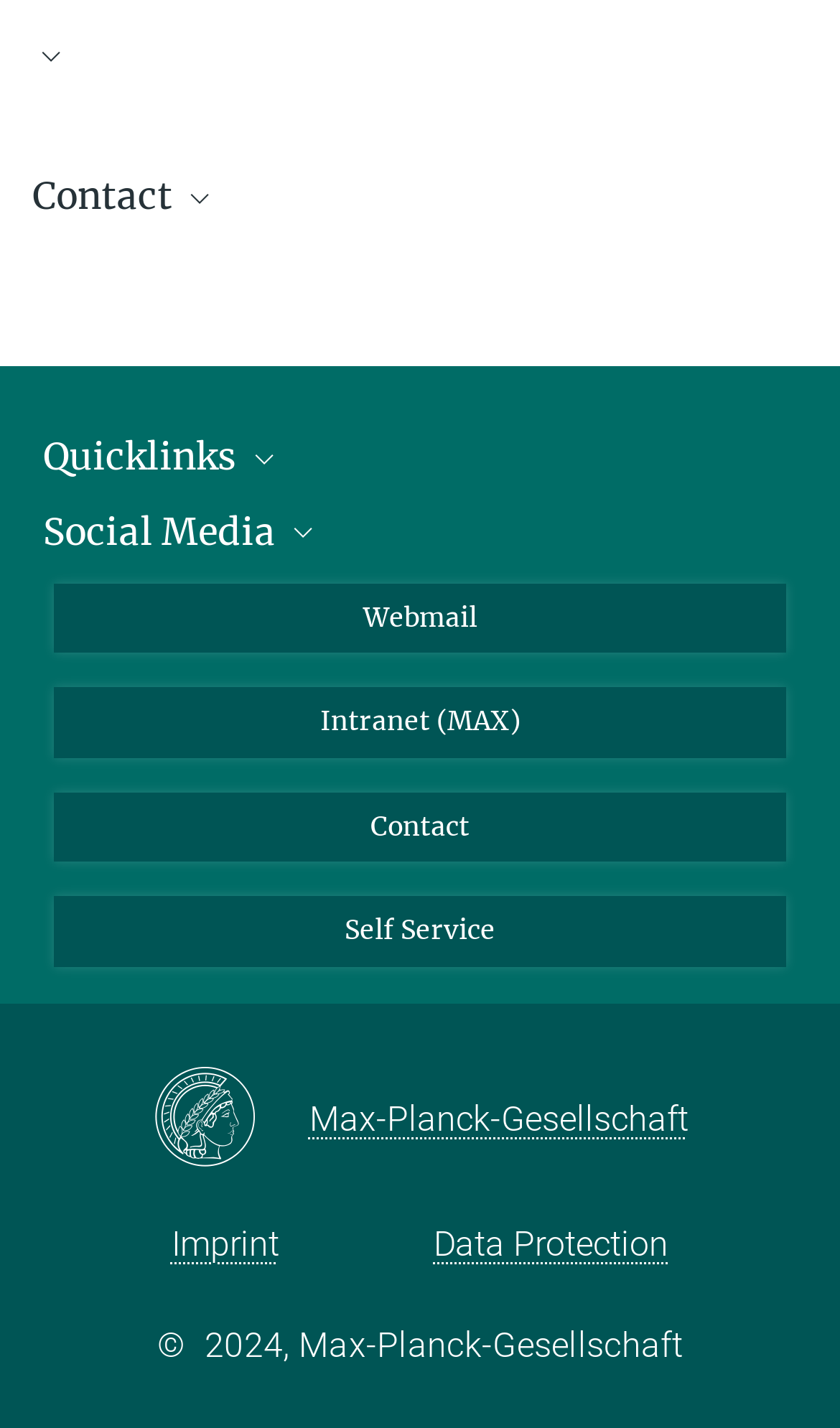Please determine the bounding box coordinates for the element that should be clicked to follow these instructions: "Go to the IMPRS Graduate School".

[0.051, 0.357, 0.482, 0.389]